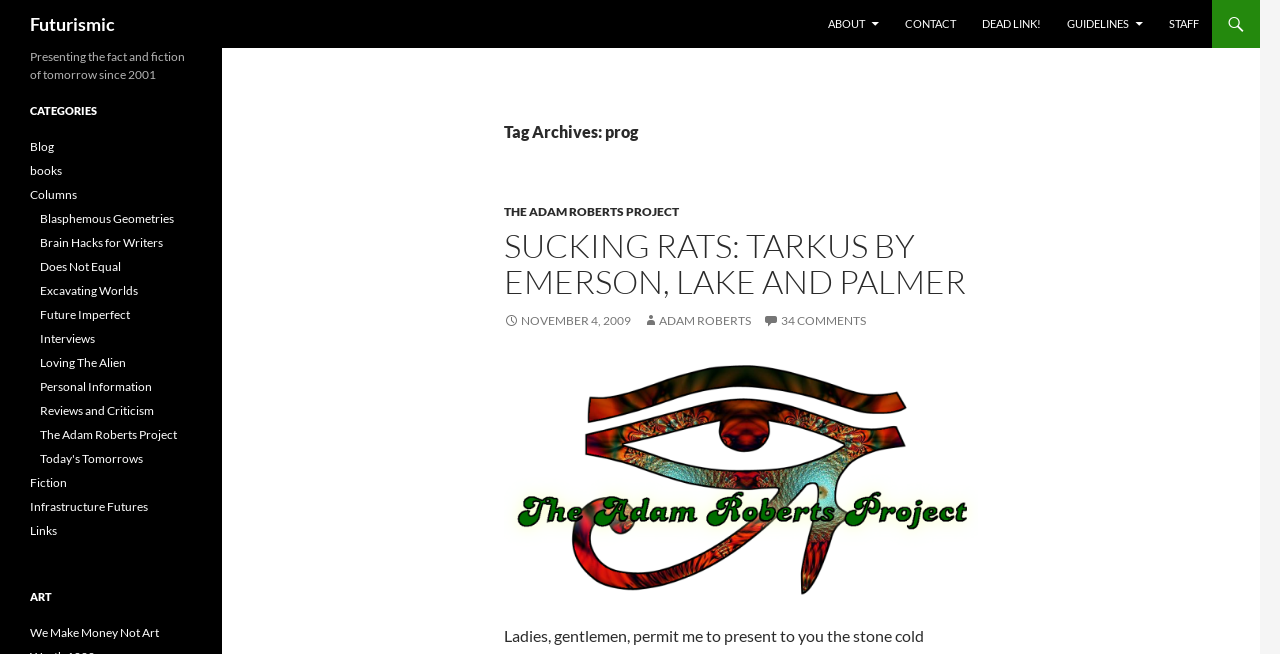Locate the bounding box coordinates of the region to be clicked to comply with the following instruction: "visit We Make Money Not Art". The coordinates must be four float numbers between 0 and 1, in the form [left, top, right, bottom].

[0.023, 0.956, 0.124, 0.979]